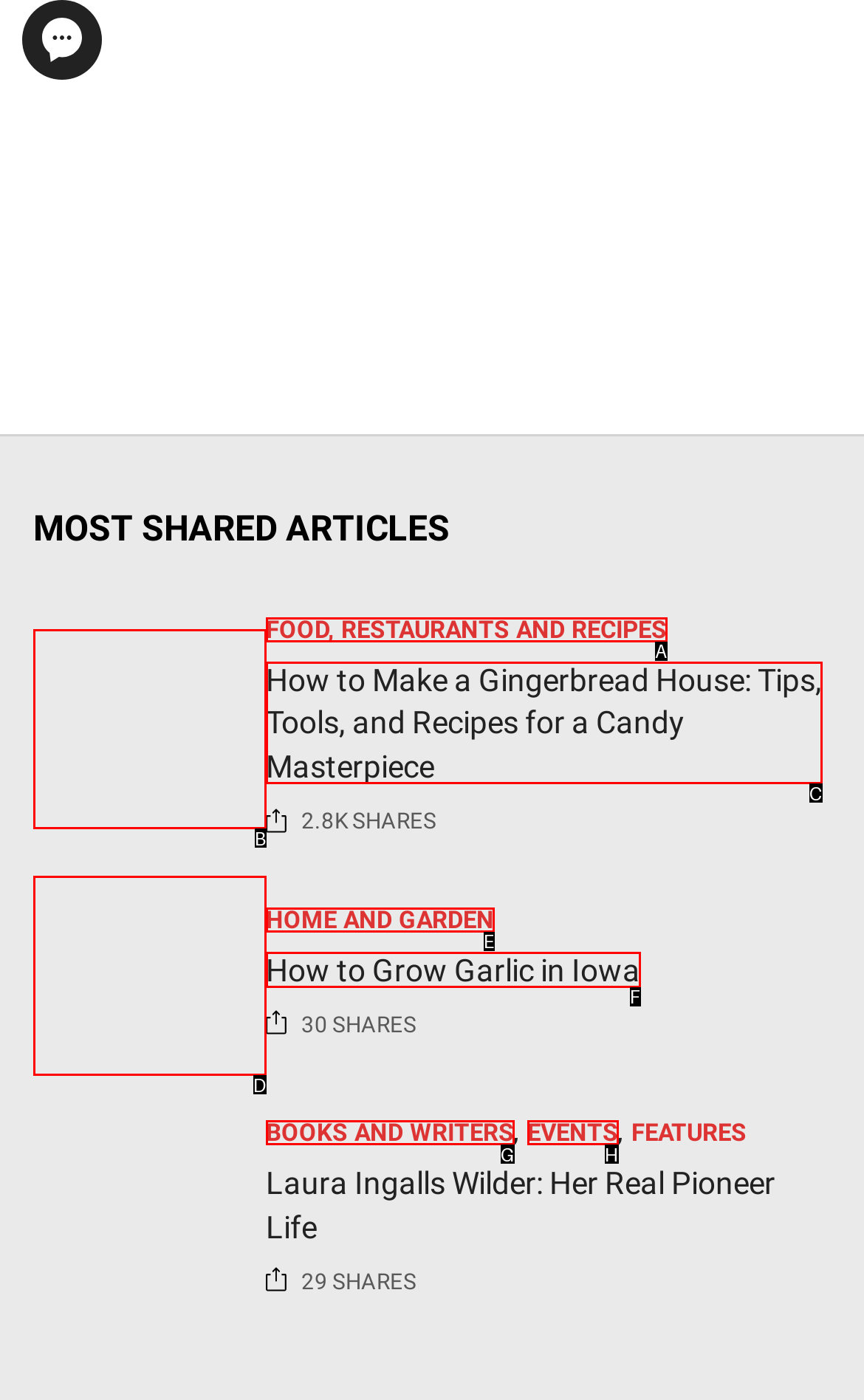Using the element description: Food, Restaurants and Recipes, select the HTML element that matches best. Answer with the letter of your choice.

A